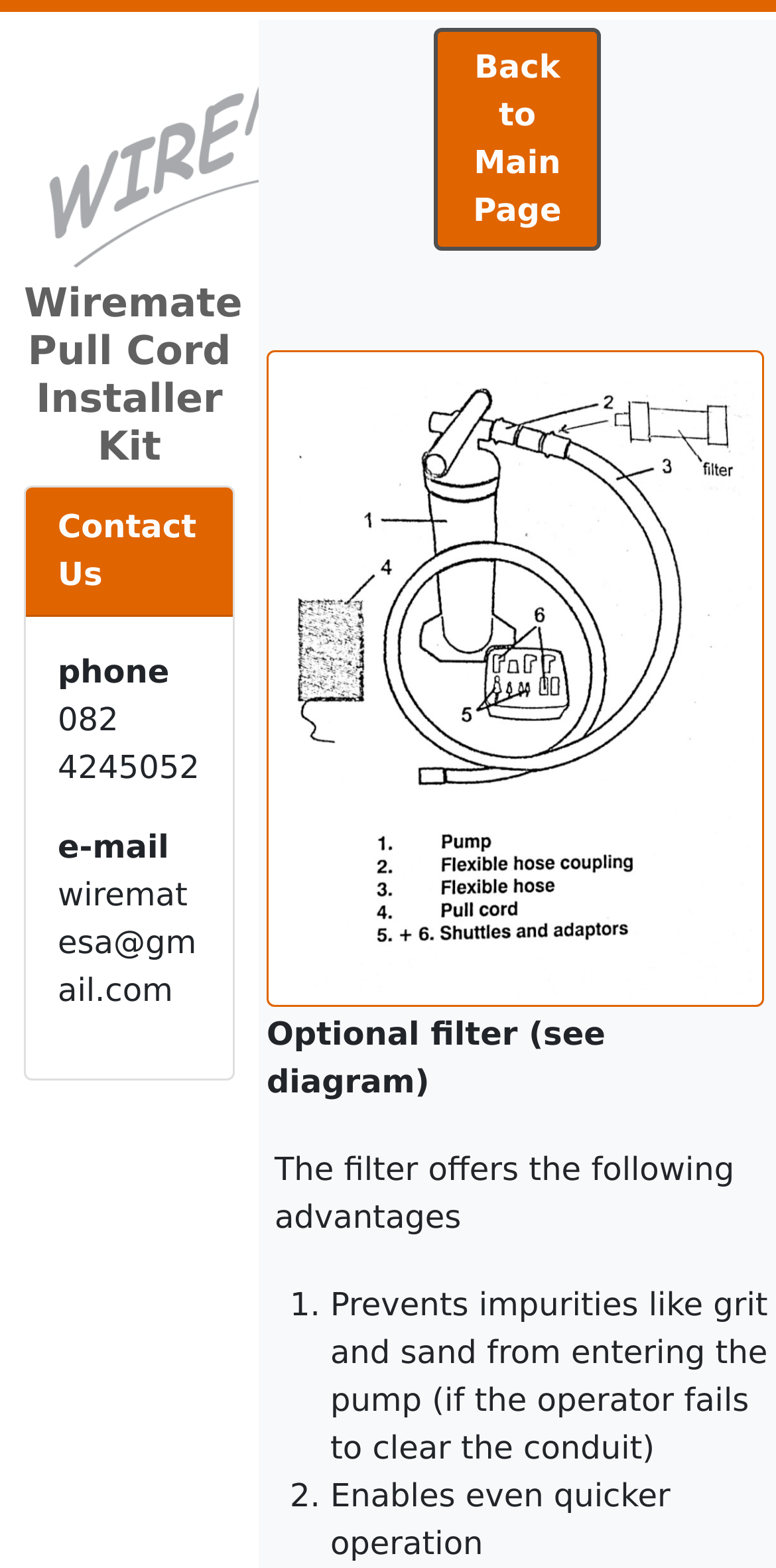What is shown in the diagram?
Please answer the question as detailed as possible.

The diagram shows the WIREMATE Pull Cord Installer/Conduit Fishing Kit, which is a product used for installing pull cords, and it also shows an optional filter that can be used with the kit.